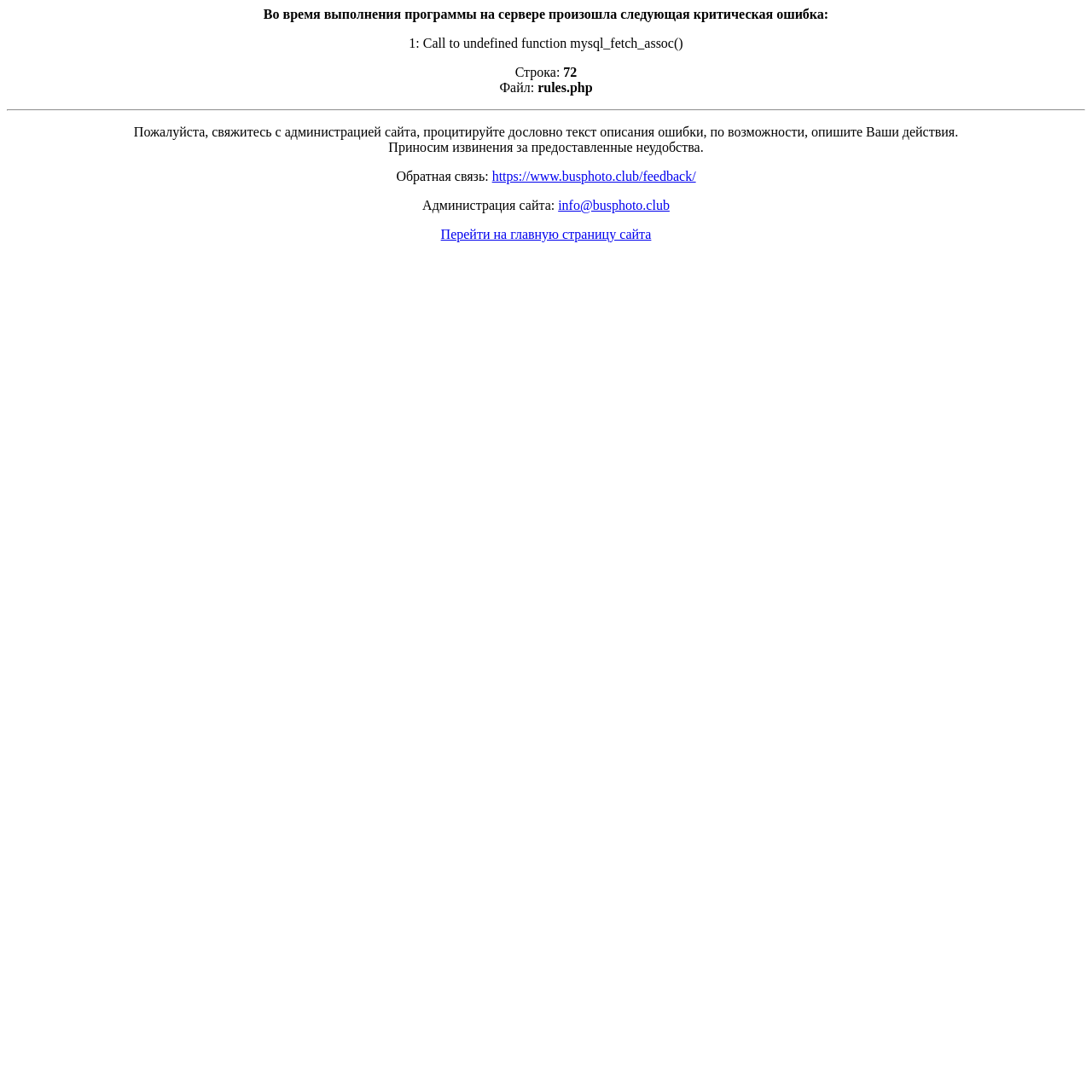Please locate the UI element described by "Перейти на главную страницу сайта" and provide its bounding box coordinates.

[0.404, 0.208, 0.596, 0.221]